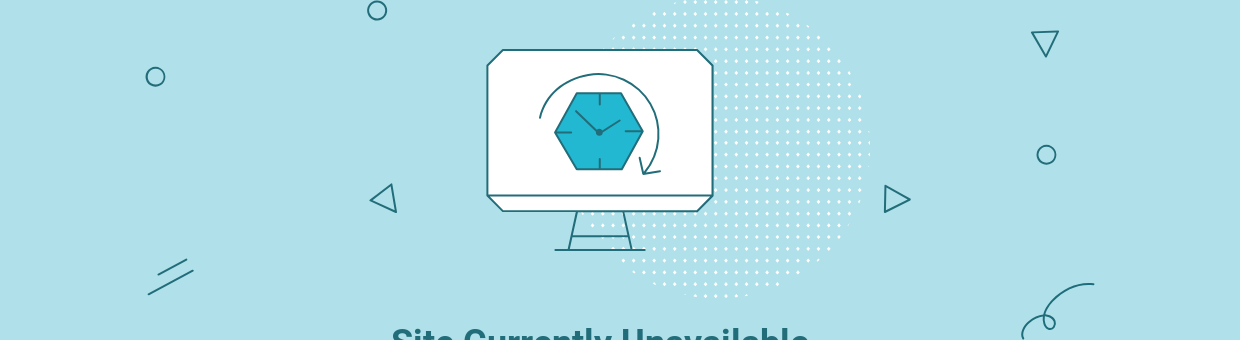What is the purpose of the design?
Please interpret the details in the image and answer the question thoroughly.

The caption explains that the design effectively combines visuals and typography to inform users in a friendly, engaging manner while maintaining a professional appearance. This suggests that the primary purpose of the design is to communicate the site's status, specifically that it is currently unavailable, to users.